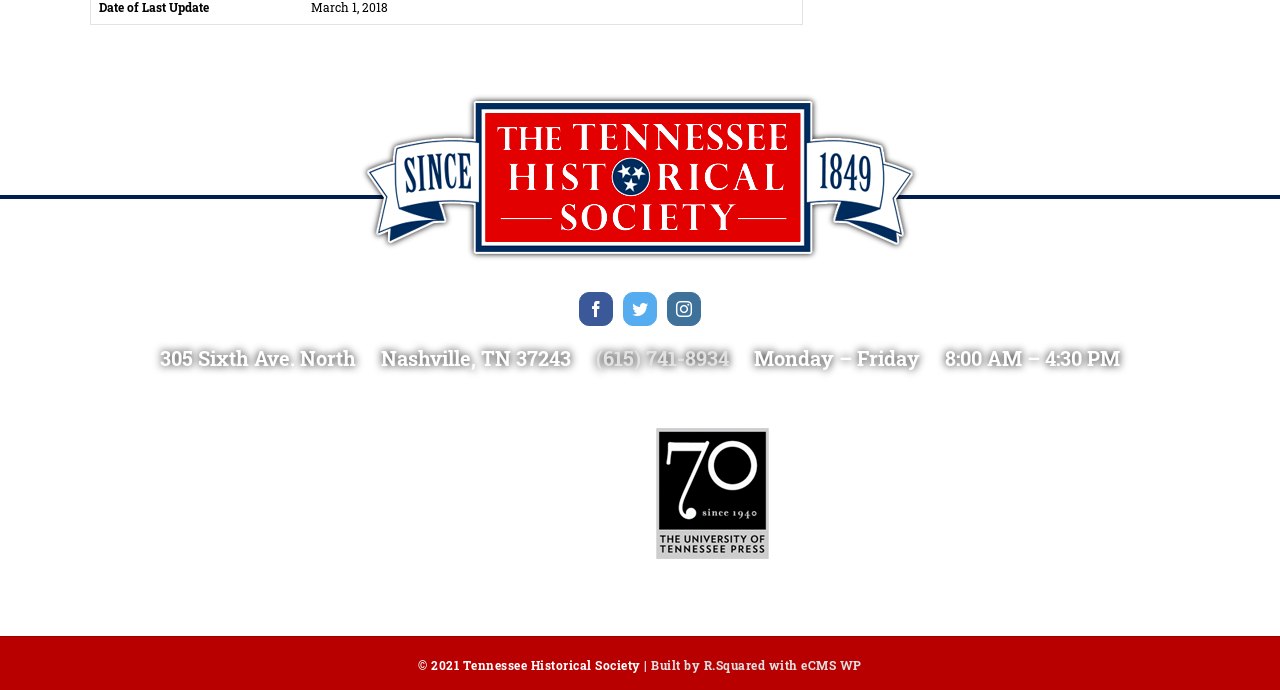From the element description: "aria-label="twitter"", extract the bounding box coordinates of the UI element. The coordinates should be expressed as four float numbers between 0 and 1, in the order [left, top, right, bottom].

[0.487, 0.423, 0.513, 0.472]